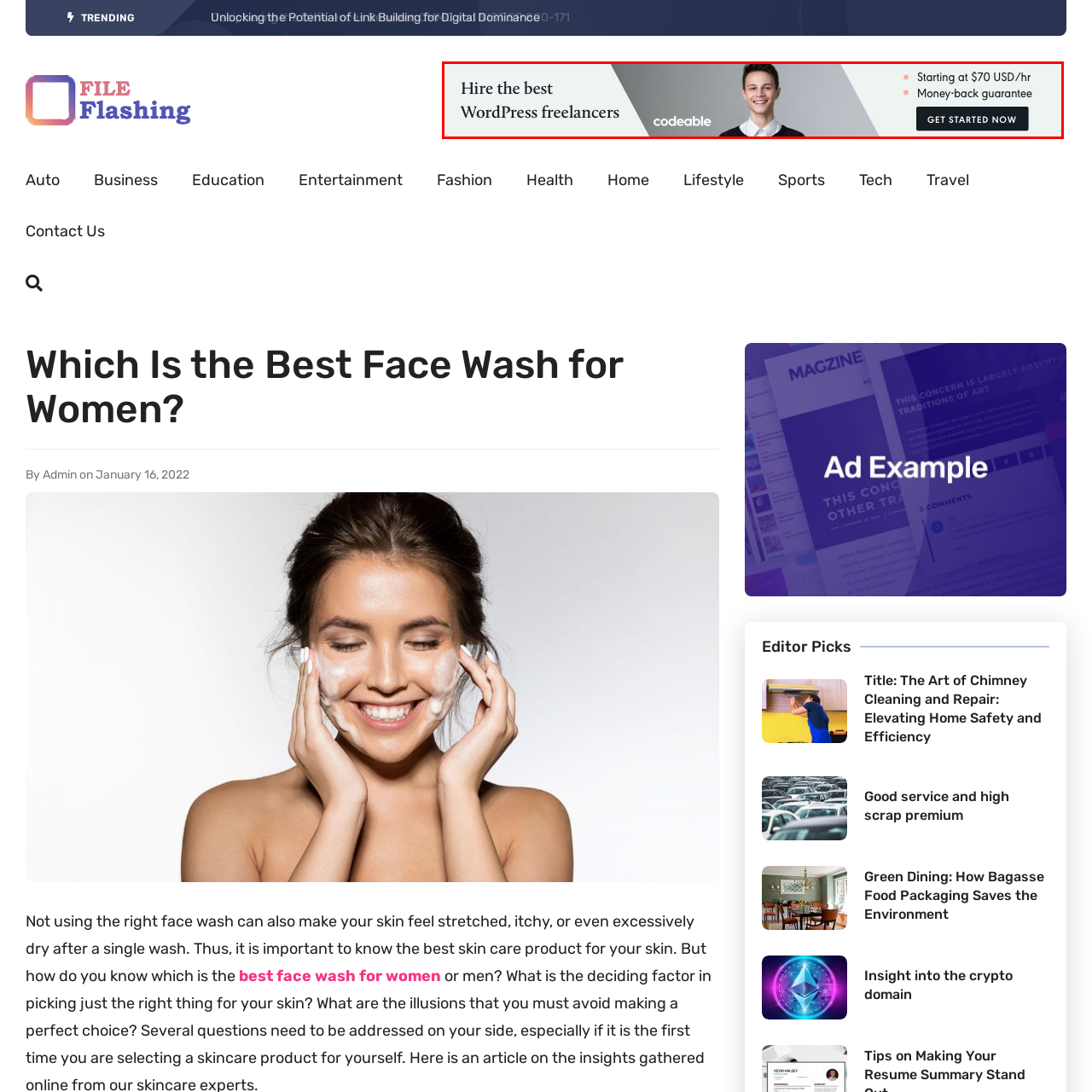Generate a detailed caption for the content inside the red bounding box.

The image features an advertisement for Codeable, promoting their services for hiring skilled WordPress freelancers. The banner highlights a friendly and professional-looking individual, smiling directly at the viewer. The text emphasizes competitive rates starting at $70 per hour and a money-back guarantee, assuring potential clients of quality and satisfaction. The clean, minimalist design enhances the message, making it visually appealing and easy to read. This promotional image effectively aims to attract businesses or individuals seeking reliable assistance with WordPress projects.